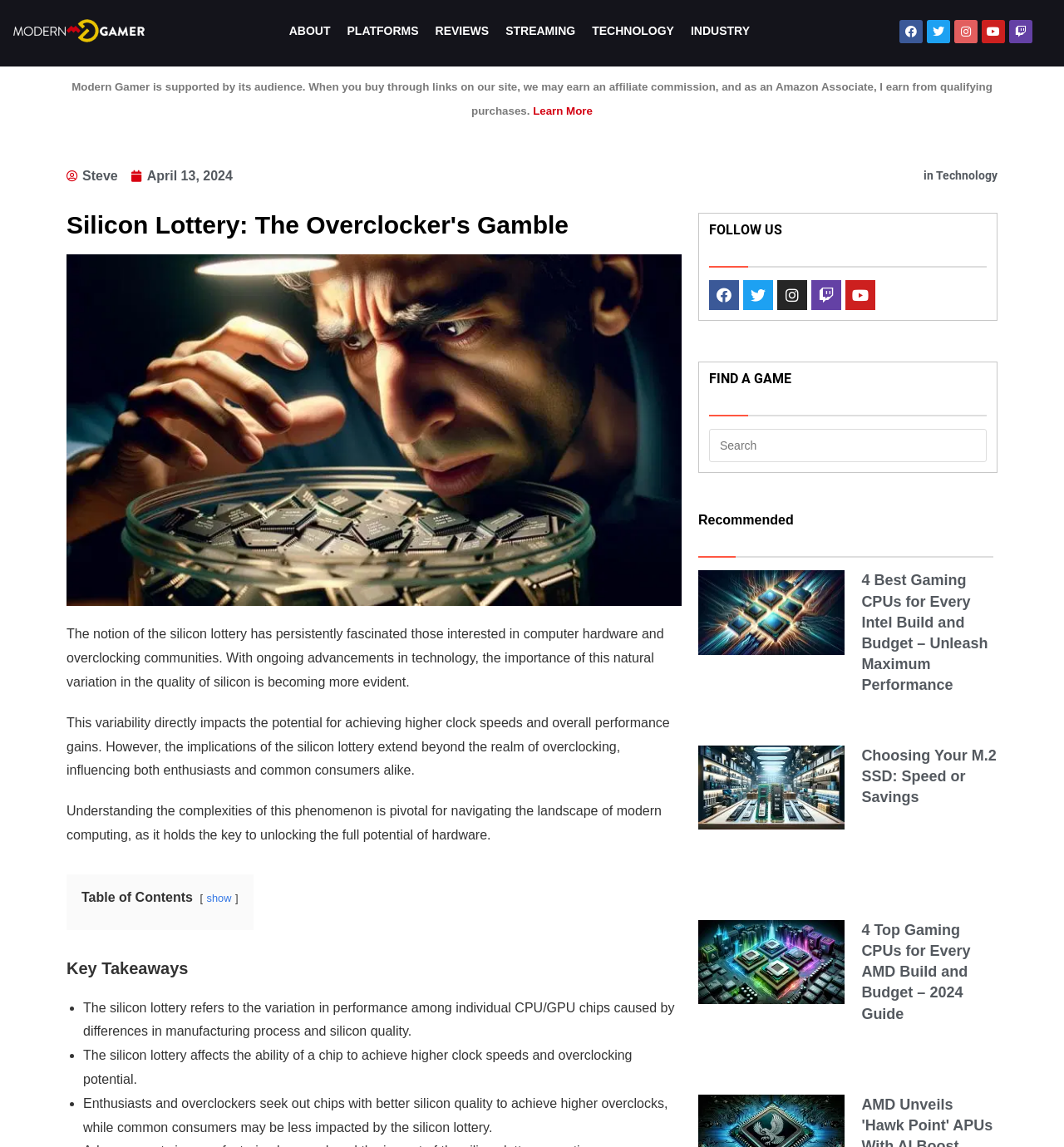Kindly provide the bounding box coordinates of the section you need to click on to fulfill the given instruction: "Click on the 'oslotest documentation' link".

None